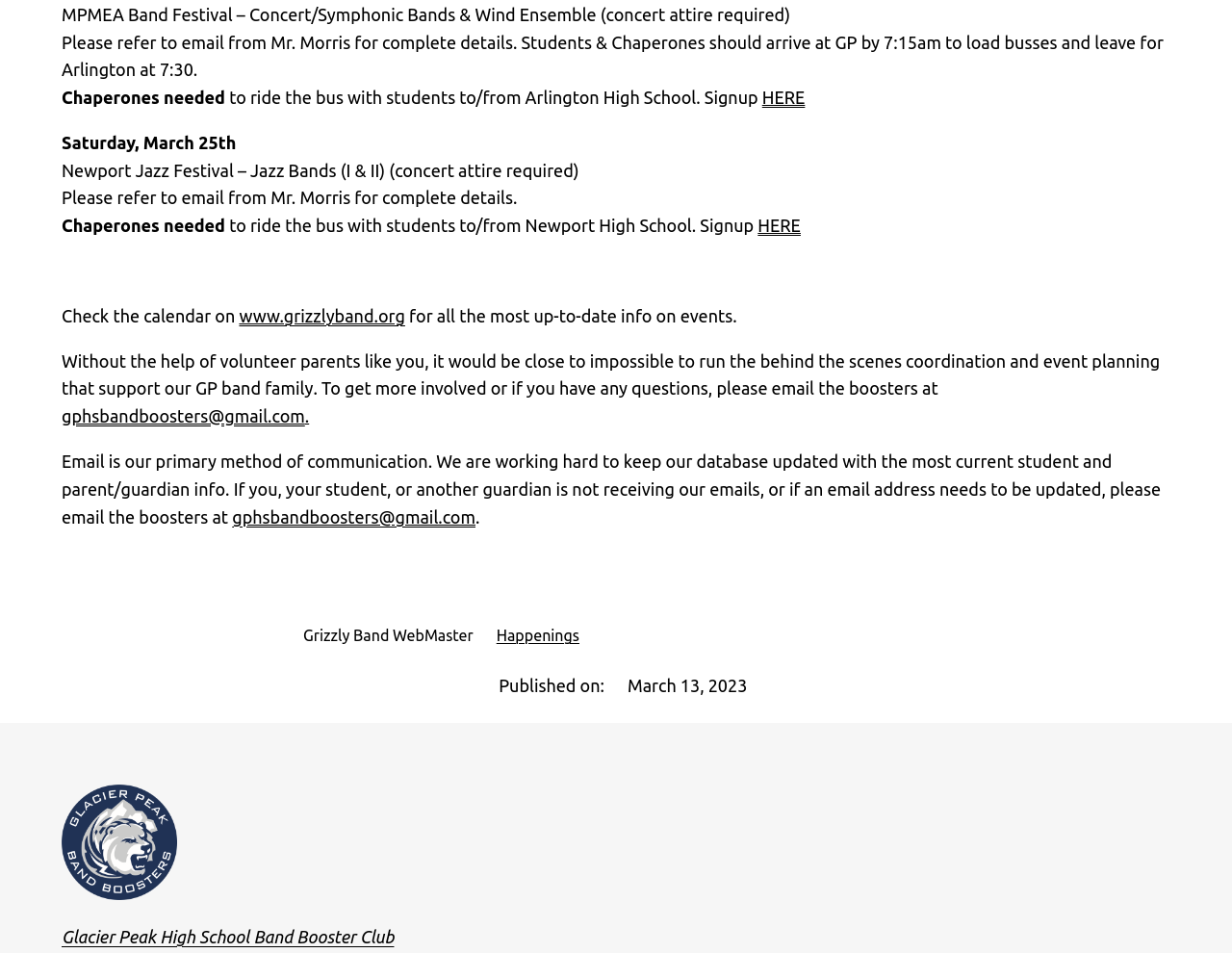What is the name of the website mentioned on the webpage? Observe the screenshot and provide a one-word or short phrase answer.

www.grizzlyband.org